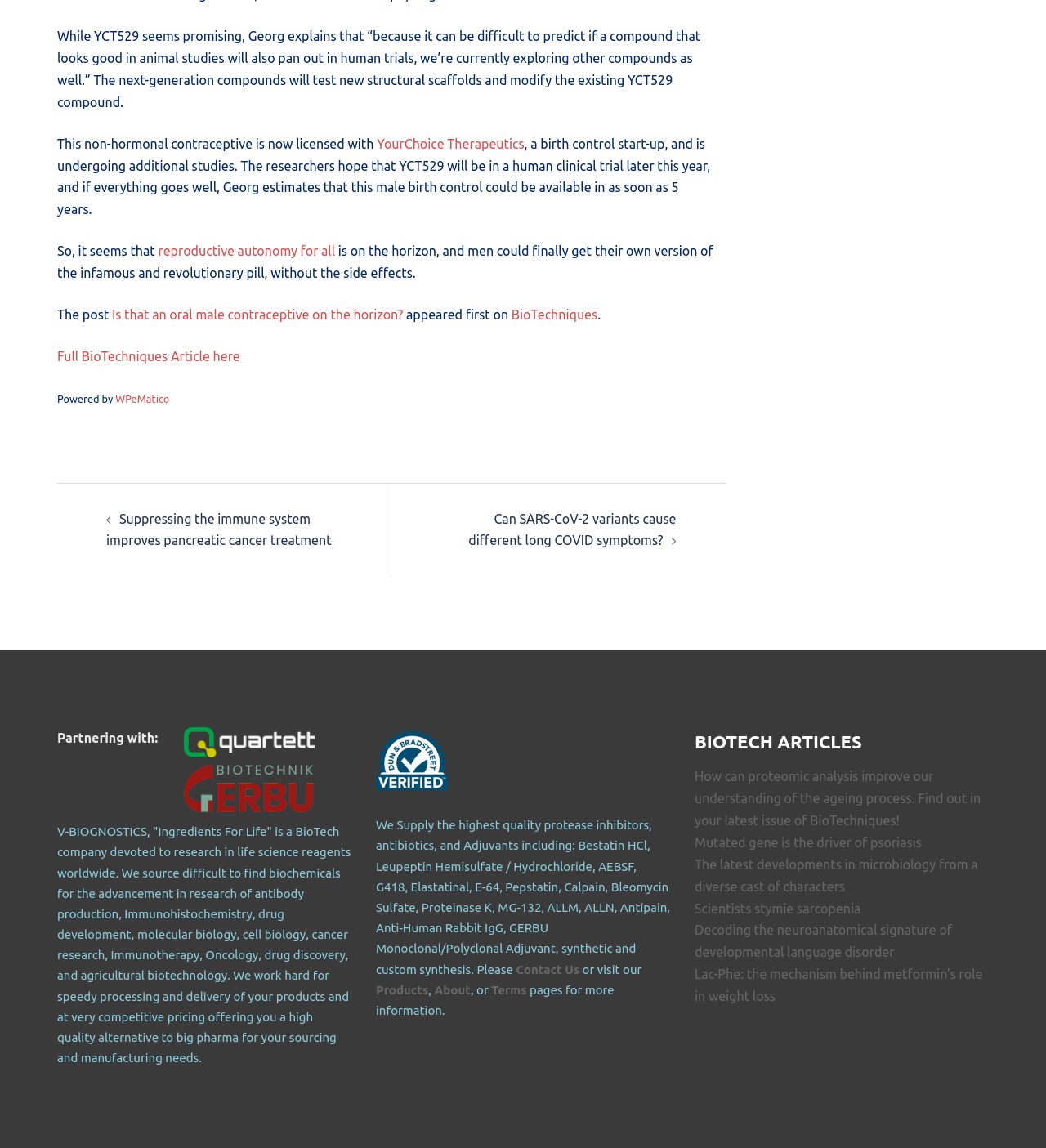Pinpoint the bounding box coordinates of the clickable area necessary to execute the following instruction: "Visit the website of YourChoice Therapeutics". The coordinates should be given as four float numbers between 0 and 1, namely [left, top, right, bottom].

[0.36, 0.119, 0.501, 0.131]